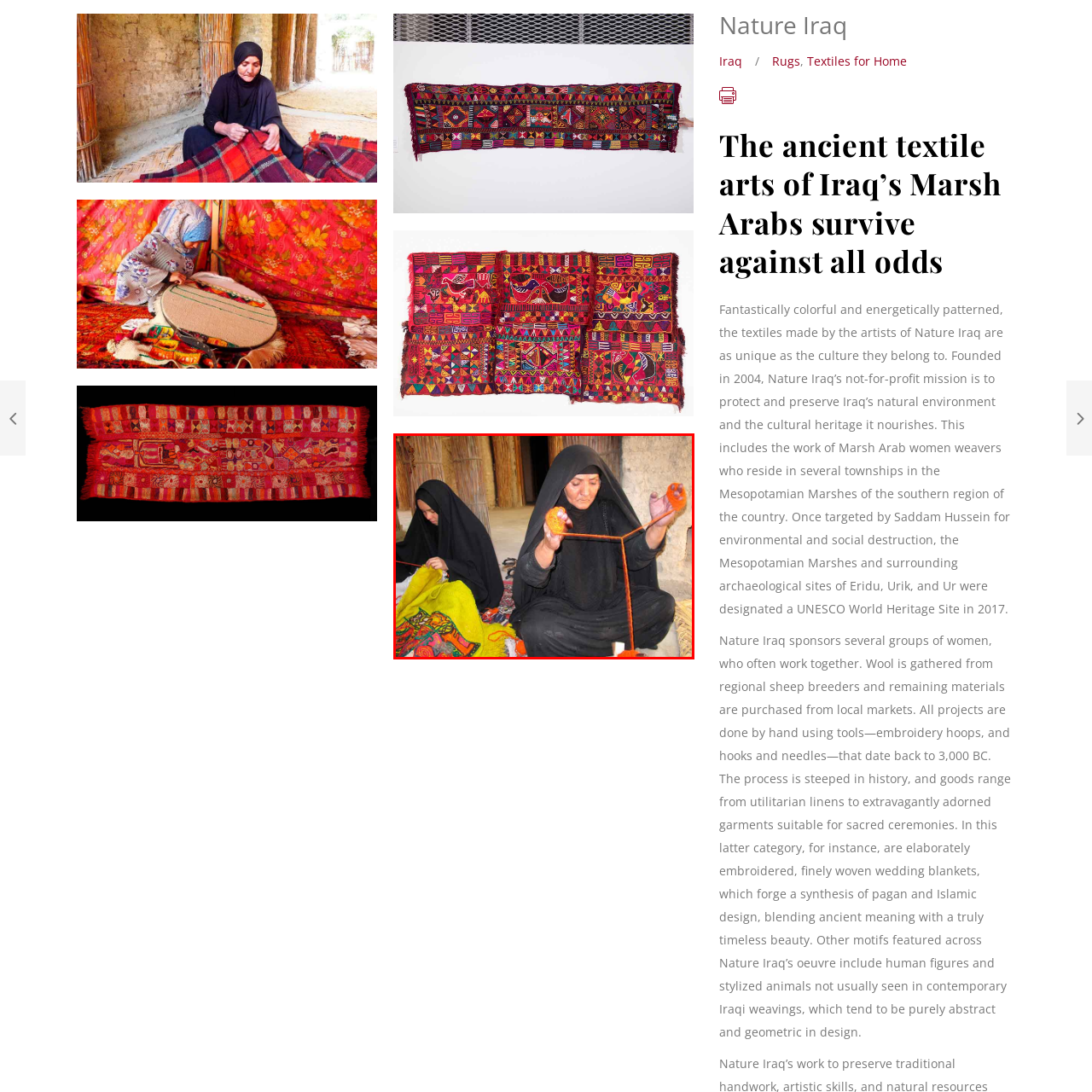What is the common attire of Marsh Arab women?
Please closely examine the image within the red bounding box and provide a detailed answer based on the visual information.

According to the caption, the women in the image are dressed in traditional black attire, which is a common choice among Marsh Arab women, contrasting with the colorful textiles they create.